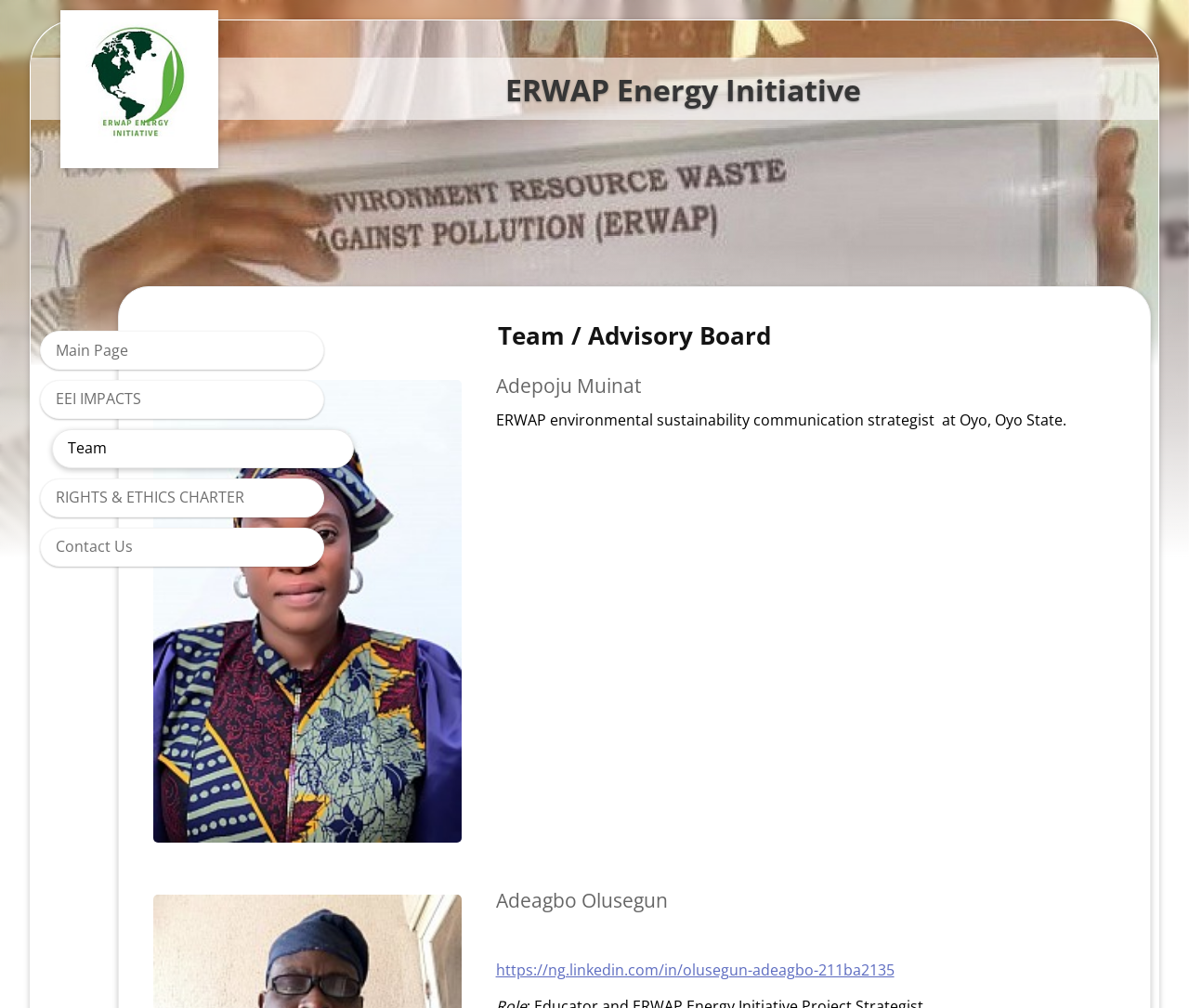Identify the bounding box for the UI element described as: "Terms &Conditions". Ensure the coordinates are four float numbers between 0 and 1, formatted as [left, top, right, bottom].

None